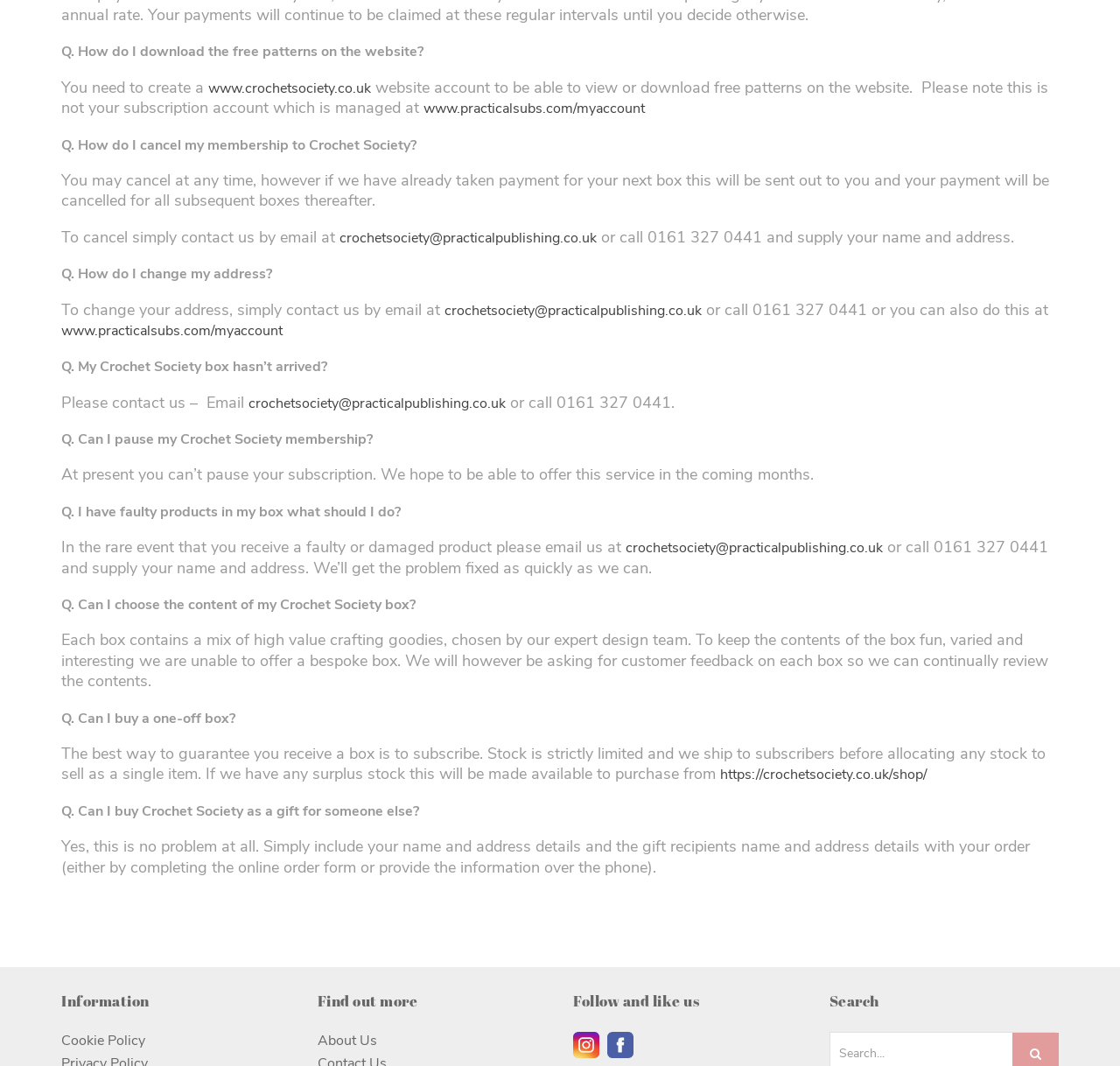Pinpoint the bounding box coordinates of the element you need to click to execute the following instruction: "Click the link to create a website account". The bounding box should be represented by four float numbers between 0 and 1, in the format [left, top, right, bottom].

[0.186, 0.075, 0.331, 0.092]